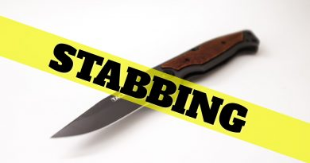What is the subject of the news story?
Please provide a single word or phrase as your answer based on the screenshot.

Father stabbed by children